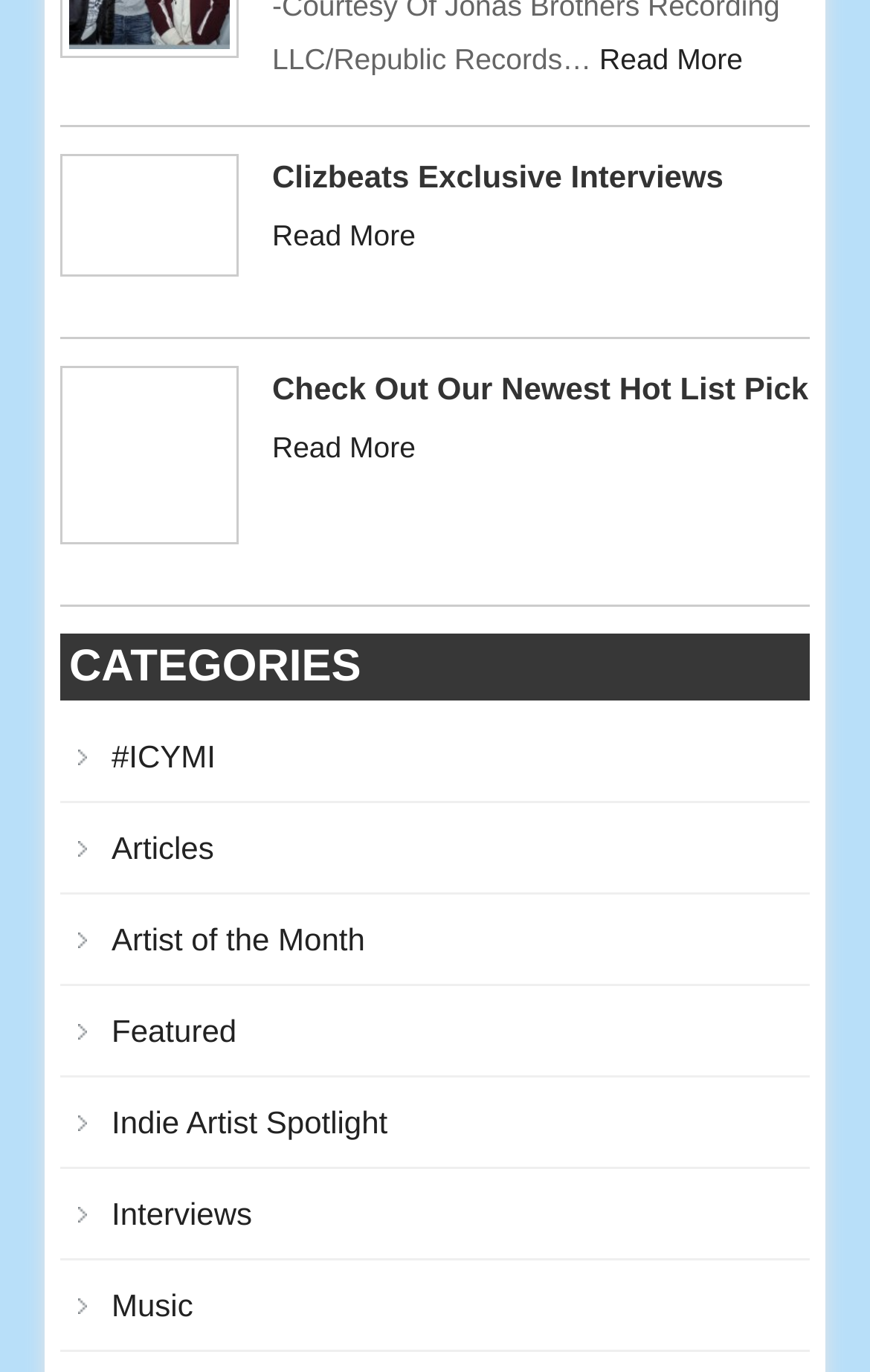Please identify the bounding box coordinates of the area that needs to be clicked to fulfill the following instruction: "Explore the Artist of the Month category."

[0.128, 0.672, 0.42, 0.698]